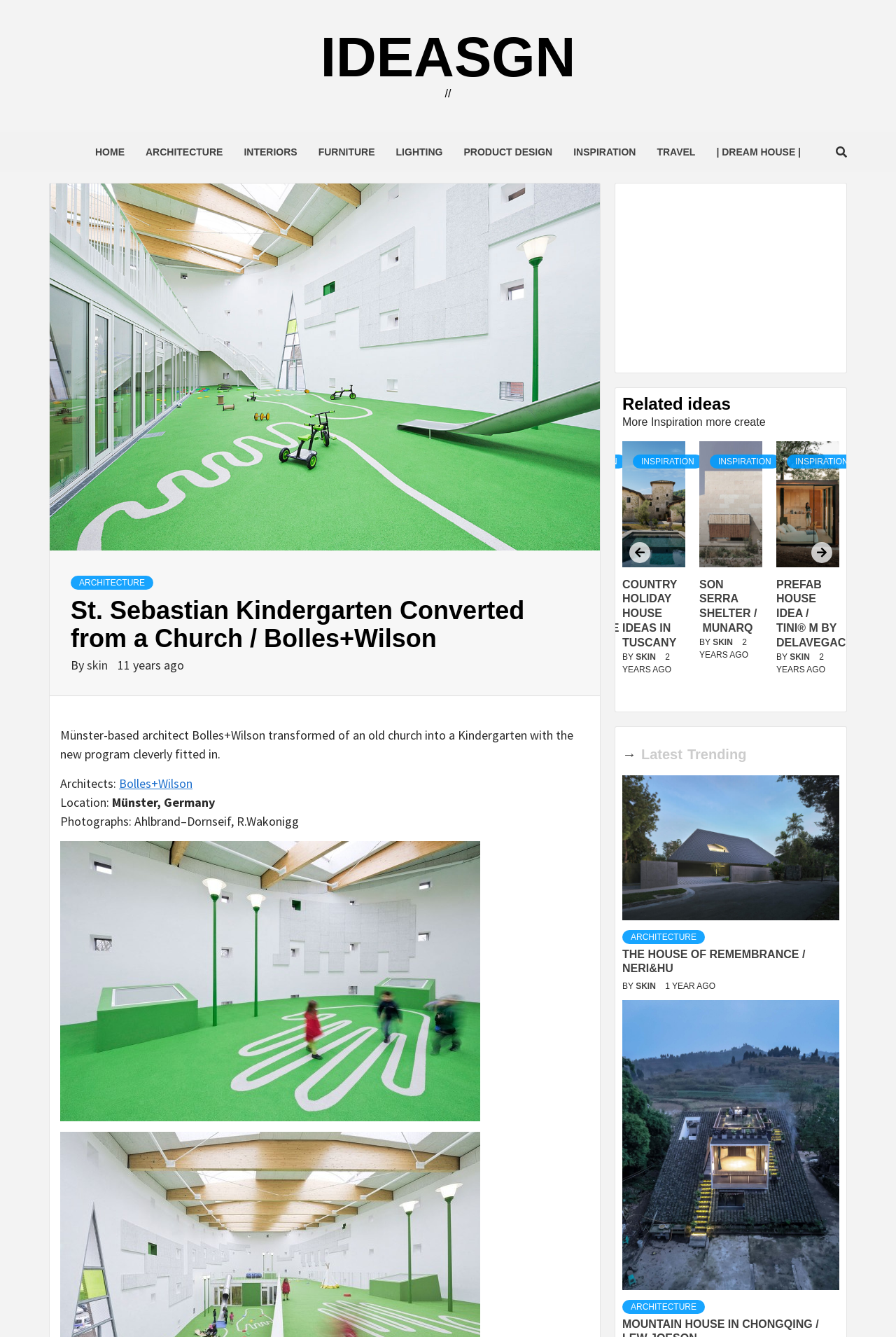Determine the bounding box coordinates for the HTML element described here: "| Dream House |".

[0.788, 0.098, 0.905, 0.129]